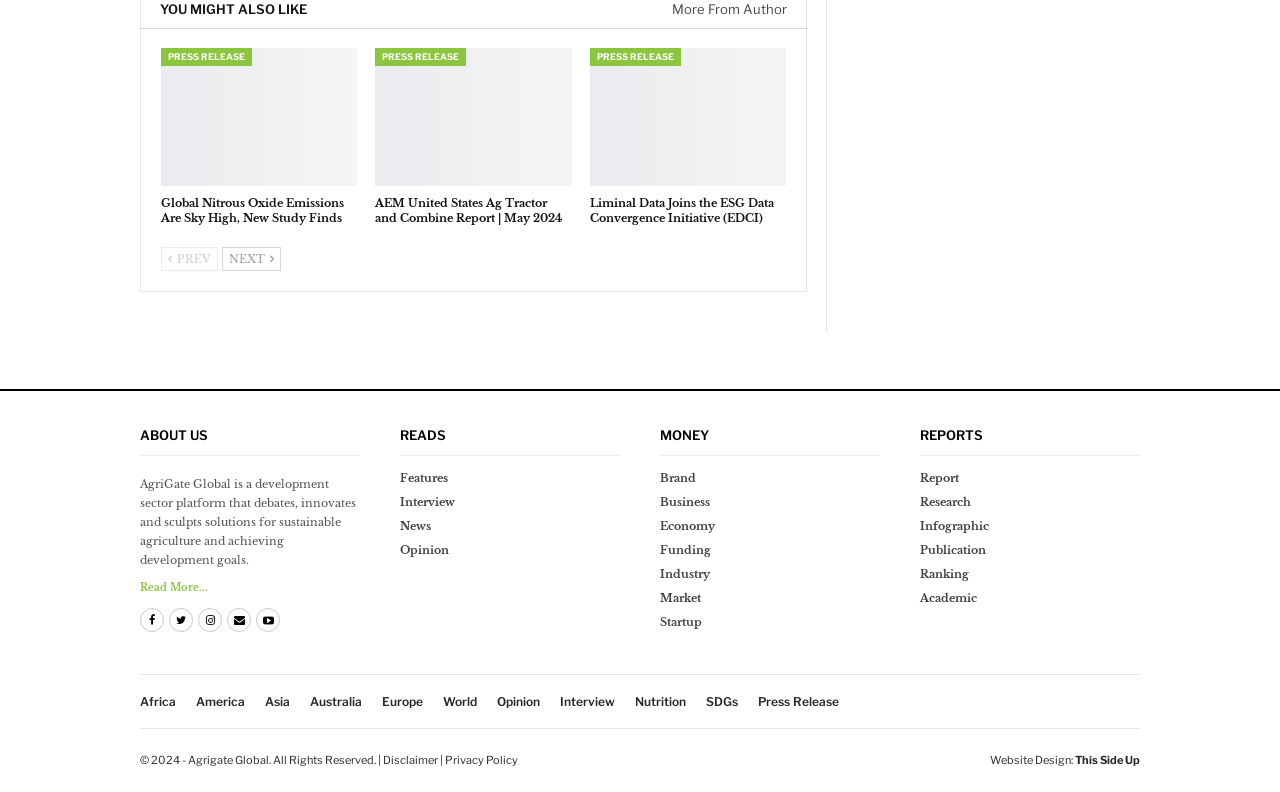Please identify the bounding box coordinates of the clickable element to fulfill the following instruction: "Read more about AgriGate Global". The coordinates should be four float numbers between 0 and 1, i.e., [left, top, right, bottom].

[0.109, 0.733, 0.162, 0.749]